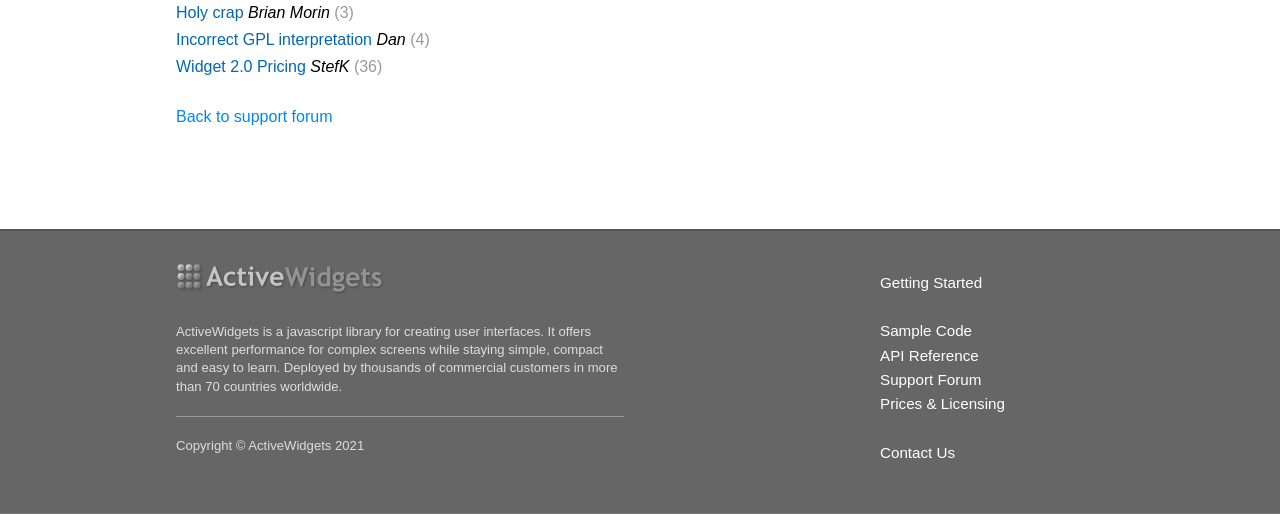Locate the bounding box coordinates of the area that needs to be clicked to fulfill the following instruction: "Check the 'Prices & Licensing'". The coordinates should be in the format of four float numbers between 0 and 1, namely [left, top, right, bottom].

[0.688, 0.763, 0.862, 0.81]